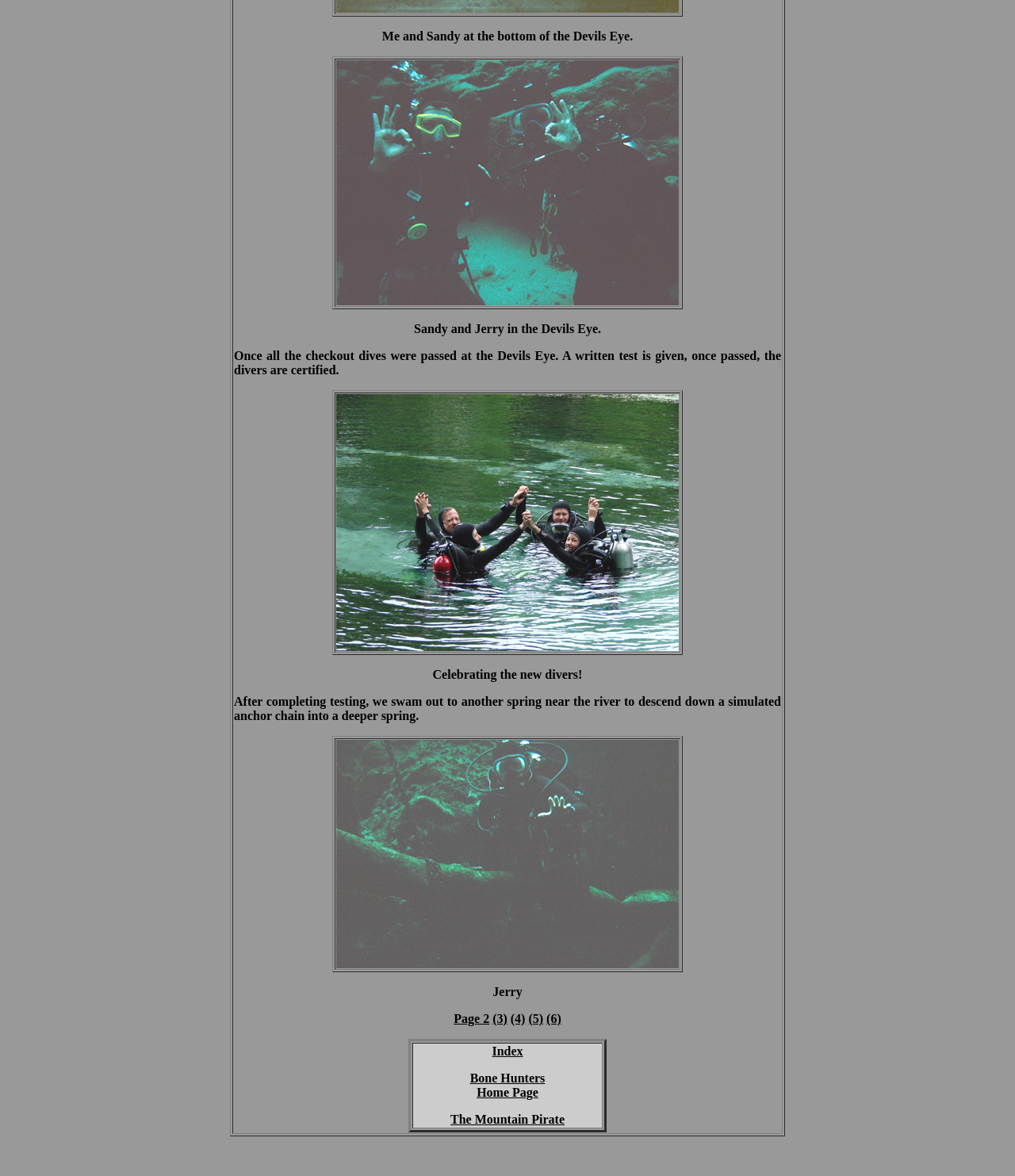Provide the bounding box coordinates for the area that should be clicked to complete the instruction: "Click on 'Page 2'".

[0.447, 0.86, 0.482, 0.872]